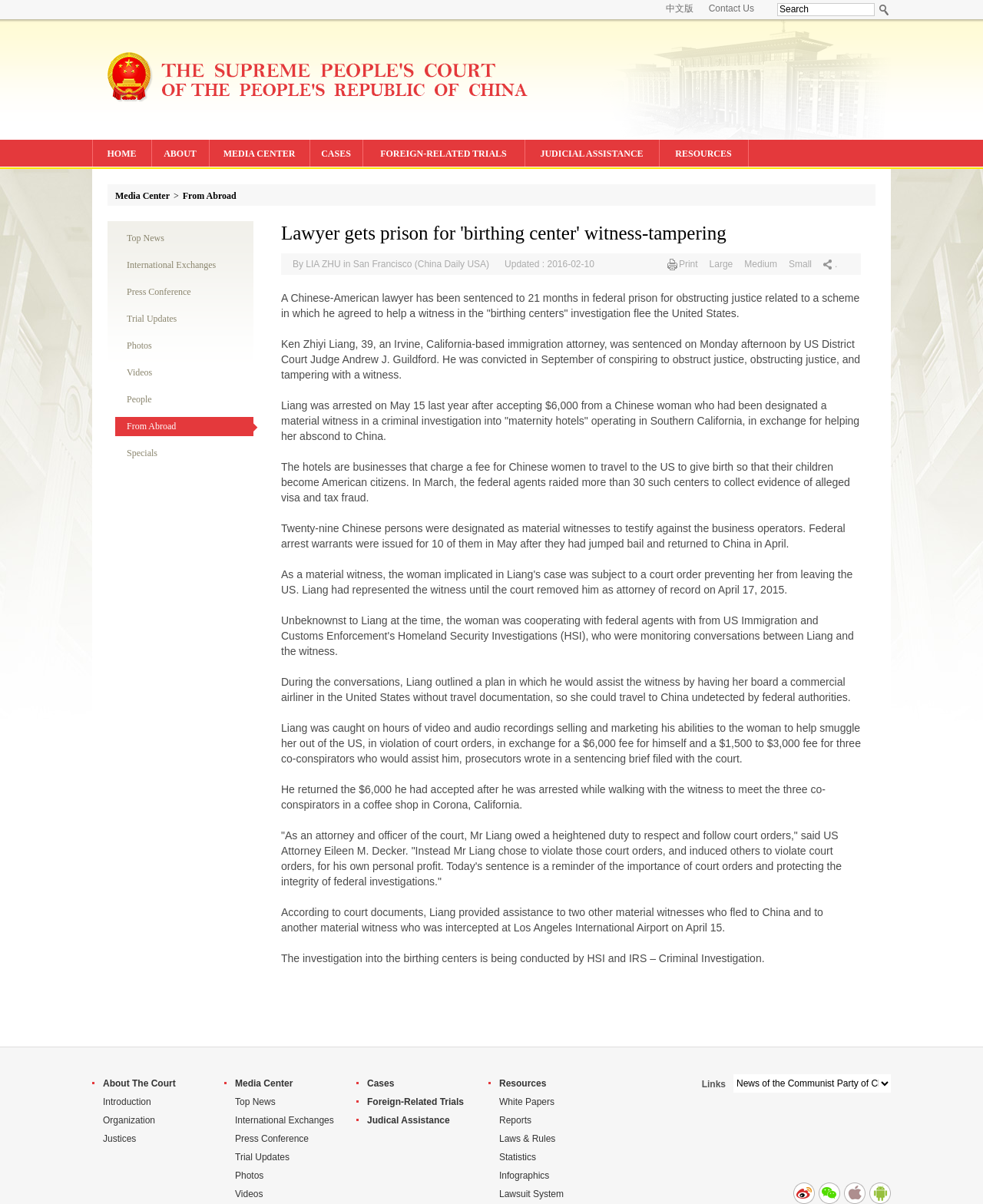Generate an in-depth caption that captures all aspects of the webpage.

This webpage appears to be a news article about a Chinese-American lawyer who has been sentenced to 21 months in federal prison for obstructing justice related to a scheme involving "birthing centers". 

At the top of the page, there is a search bar and a link to a Chinese version of the website. Below this, there are several navigation links, including "HOME", "ABOUT", "MEDIA CENTER", "CASES", "FOREIGN-RELATED TRIALS", "JUDICIAL ASSISTANCE", and "RESOURCES". 

The main content of the page is divided into two sections. The first section is a heading that reads "Lawyer gets prison for 'birthing center' witness-tampering". Below this, there are several links to related news articles, including "Top News", "International Exchanges", "Press Conference", "Trial Updates", "Photos", and "Videos". 

The second section is the main article, which describes the lawyer's sentence and the details of the case. The article is divided into several paragraphs, each describing a different aspect of the case. There are also several quotes from the US Attorney, Eileen M. Decker, and other officials involved in the case. 

At the bottom of the page, there are several links to other sections of the website, including "About The Court", "Introduction", "Organization", "Justices", "Media Center", "Top News", "International Exchanges", "Press Conference", "Trial Updates", "Photos", and "Videos". There are also links to "Cases", "Foreign-Related Trials", "Judicial Assistance", and "Resources".